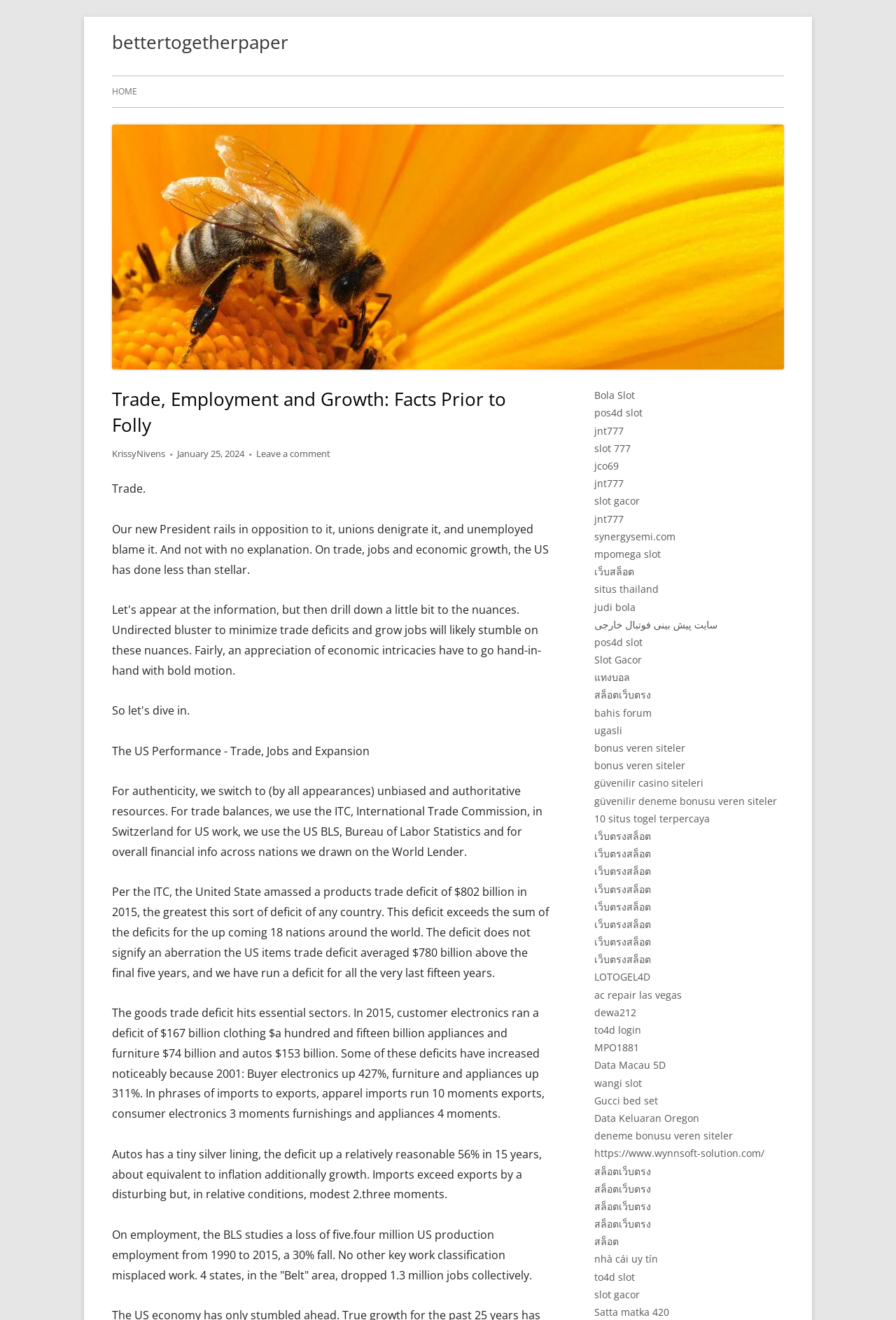What is the category of the article's main content?
Carefully analyze the image and provide a detailed answer to the question.

The category can be inferred from the article's title and content, which discusses trade, employment, and growth in the United States.